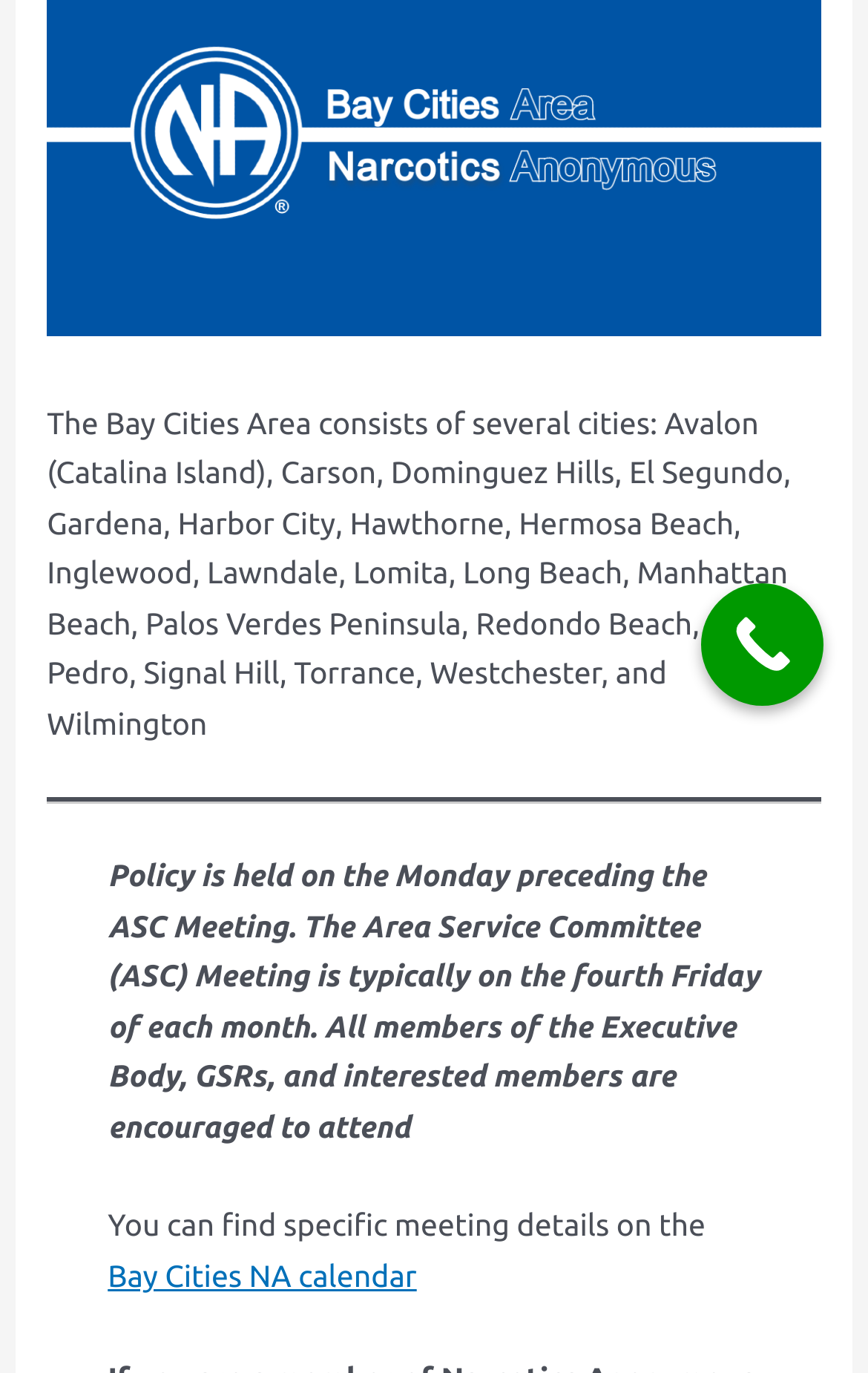Find the bounding box coordinates for the element described here: "Call Now Button".

[0.808, 0.425, 0.949, 0.514]